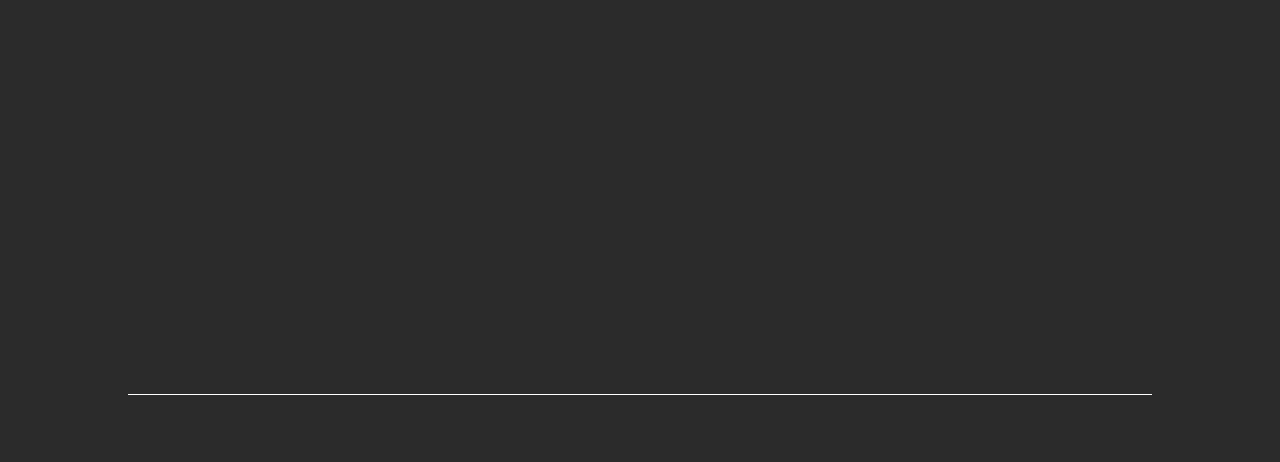Identify the bounding box coordinates of the area that should be clicked in order to complete the given instruction: "View the comments". The bounding box coordinates should be four float numbers between 0 and 1, i.e., [left, top, right, bottom].

None